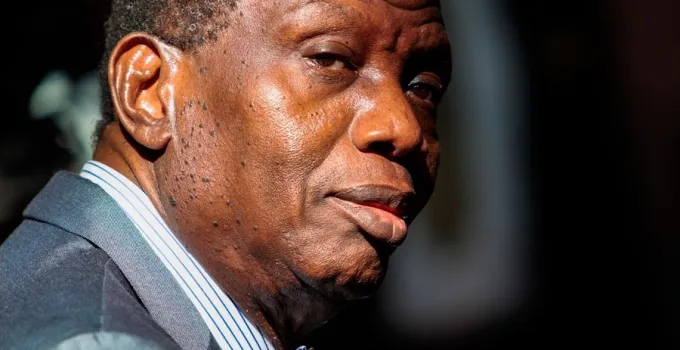What is the man's facial expression?
Give a single word or phrase as your answer by examining the image.

Thoughtful